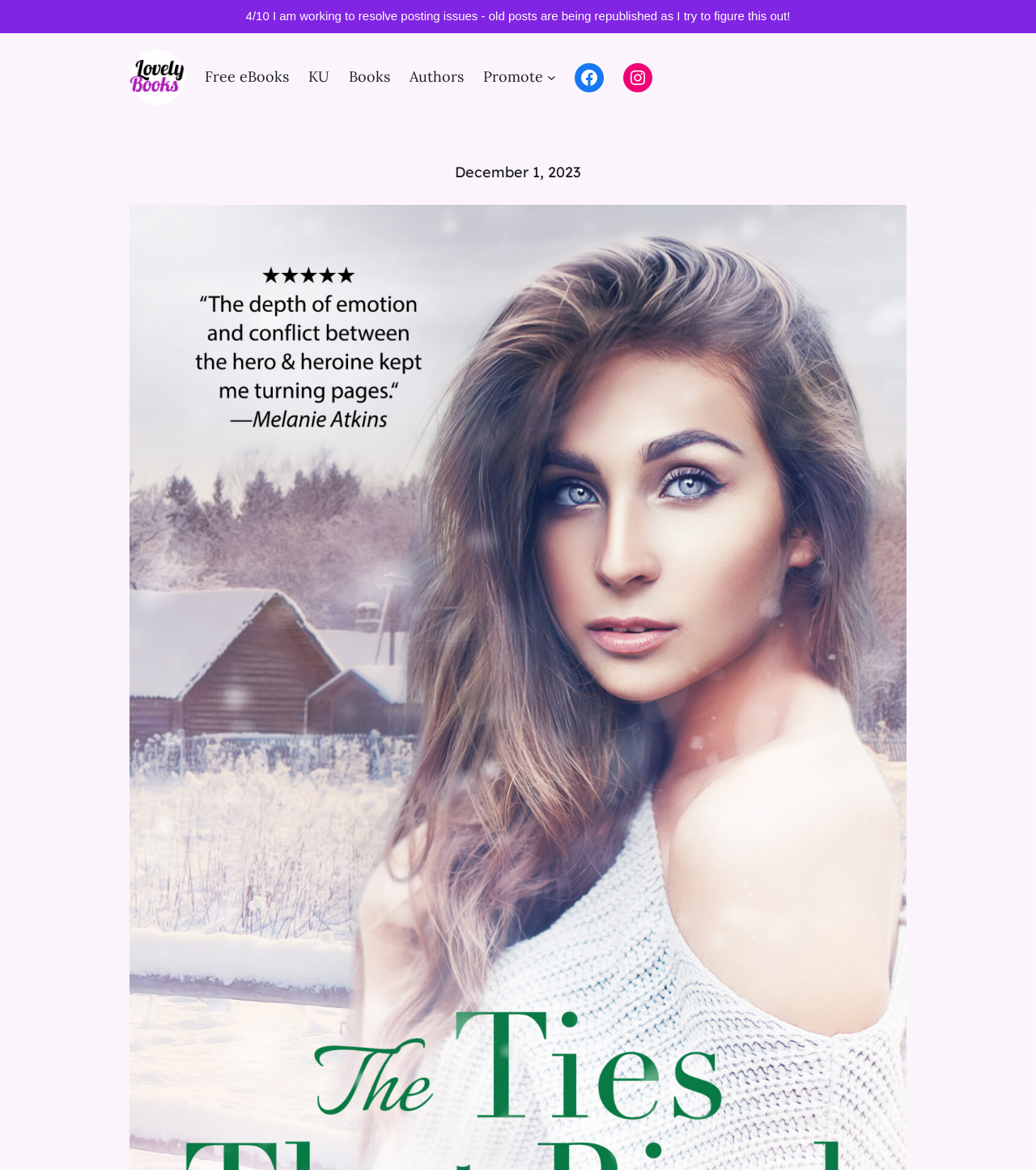Determine the coordinates of the bounding box that should be clicked to complete the instruction: "Open Facebook link". The coordinates should be represented by four float numbers between 0 and 1: [left, top, right, bottom].

[0.555, 0.054, 0.583, 0.079]